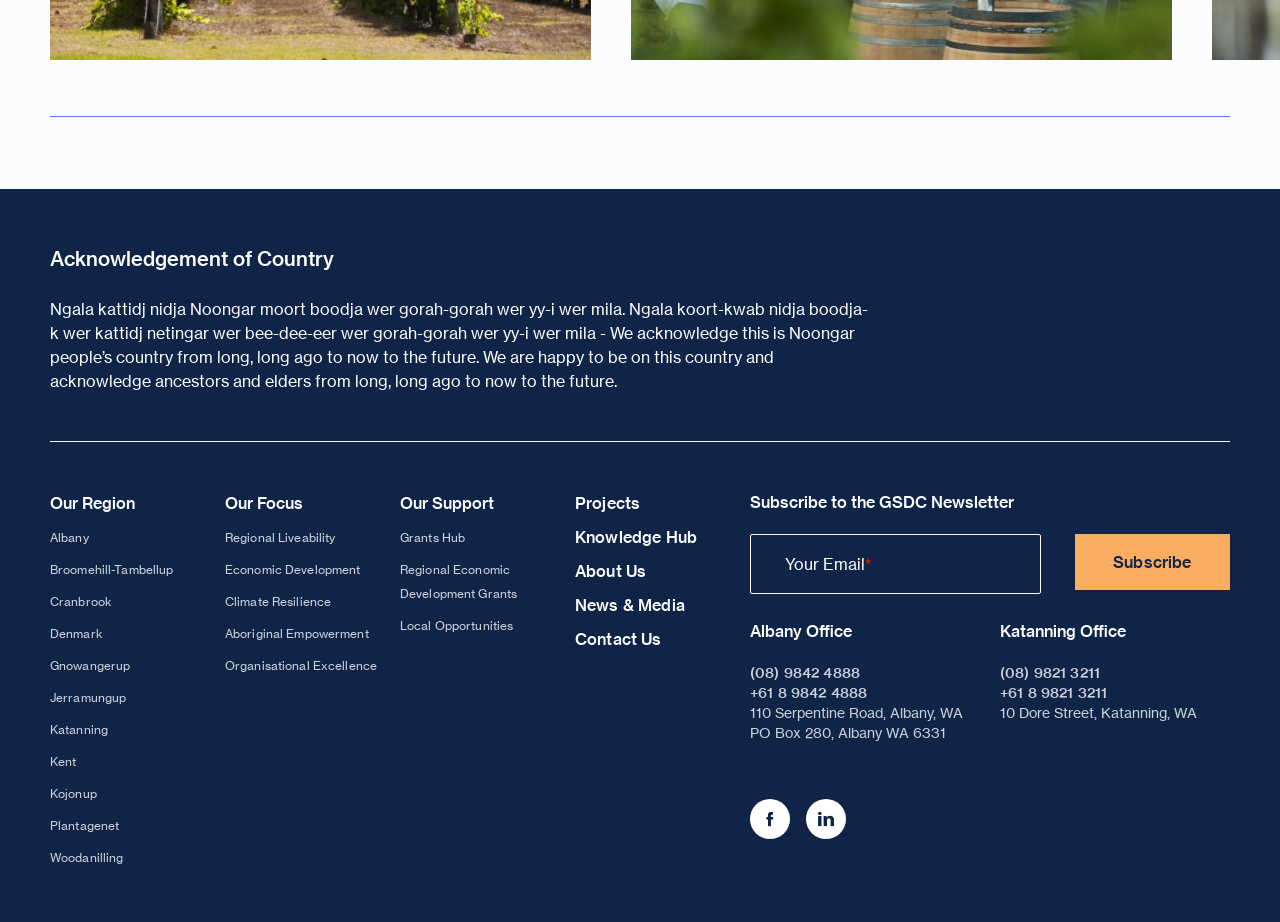Specify the bounding box coordinates of the area to click in order to execute this command: 'Visit the Regional Liveability page'. The coordinates should consist of four float numbers ranging from 0 to 1, and should be formatted as [left, top, right, bottom].

[0.176, 0.574, 0.262, 0.591]